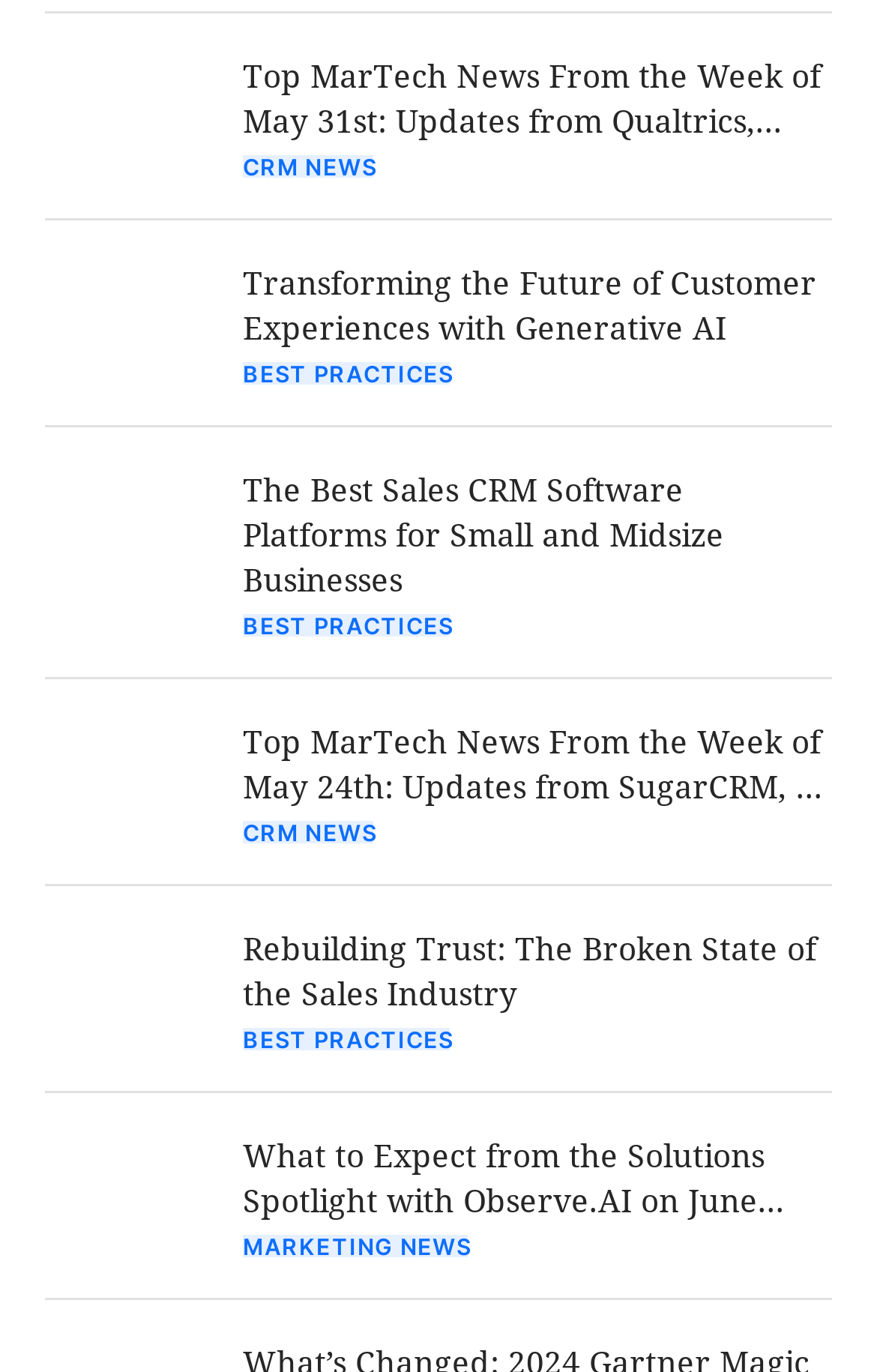Identify the bounding box coordinates of the part that should be clicked to carry out this instruction: "Explore the Best Sales CRM Software Platforms".

[0.051, 0.362, 0.244, 0.444]